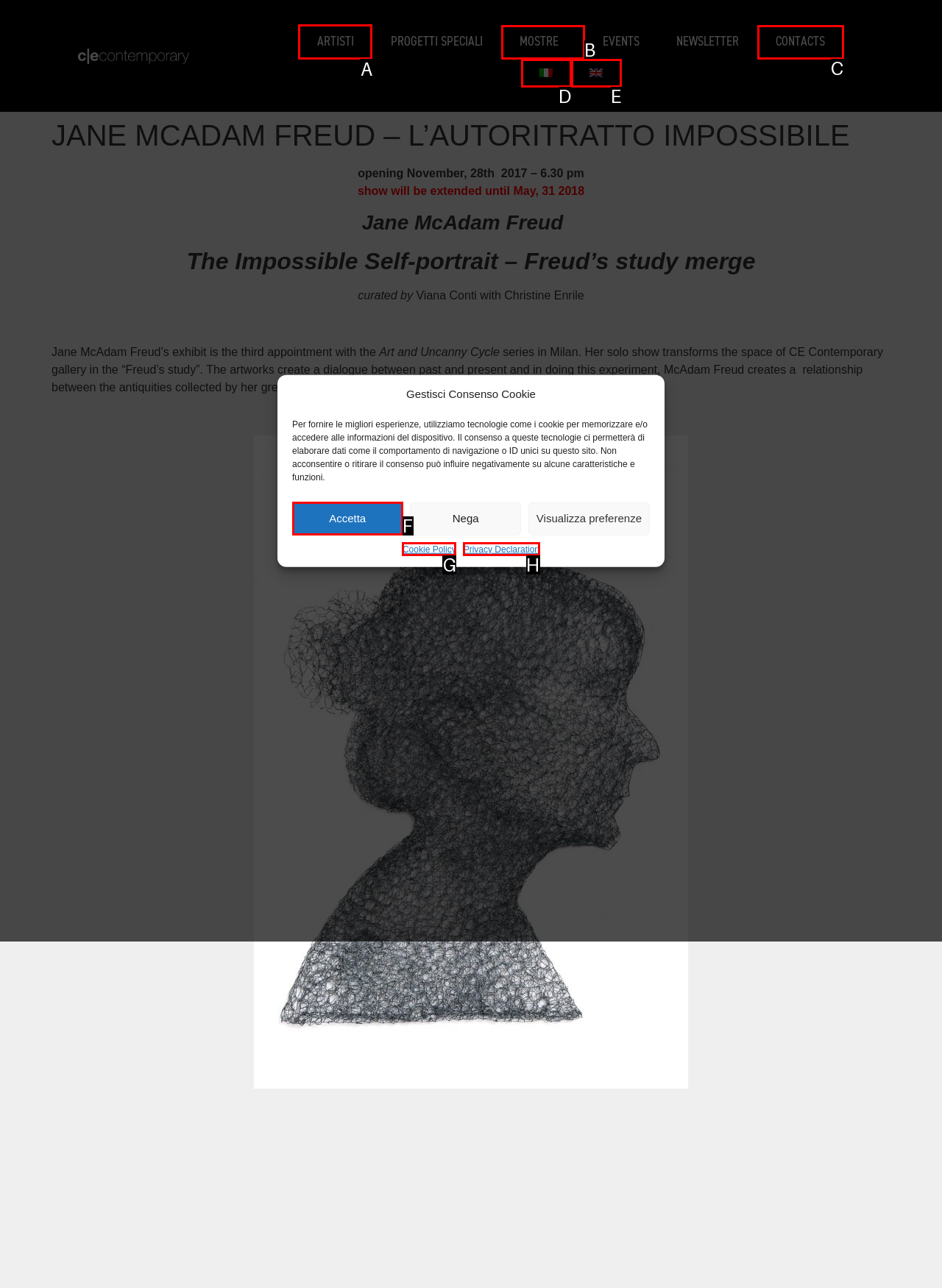Identify the HTML element you need to click to achieve the task: Click the ARTISTI link. Respond with the corresponding letter of the option.

A